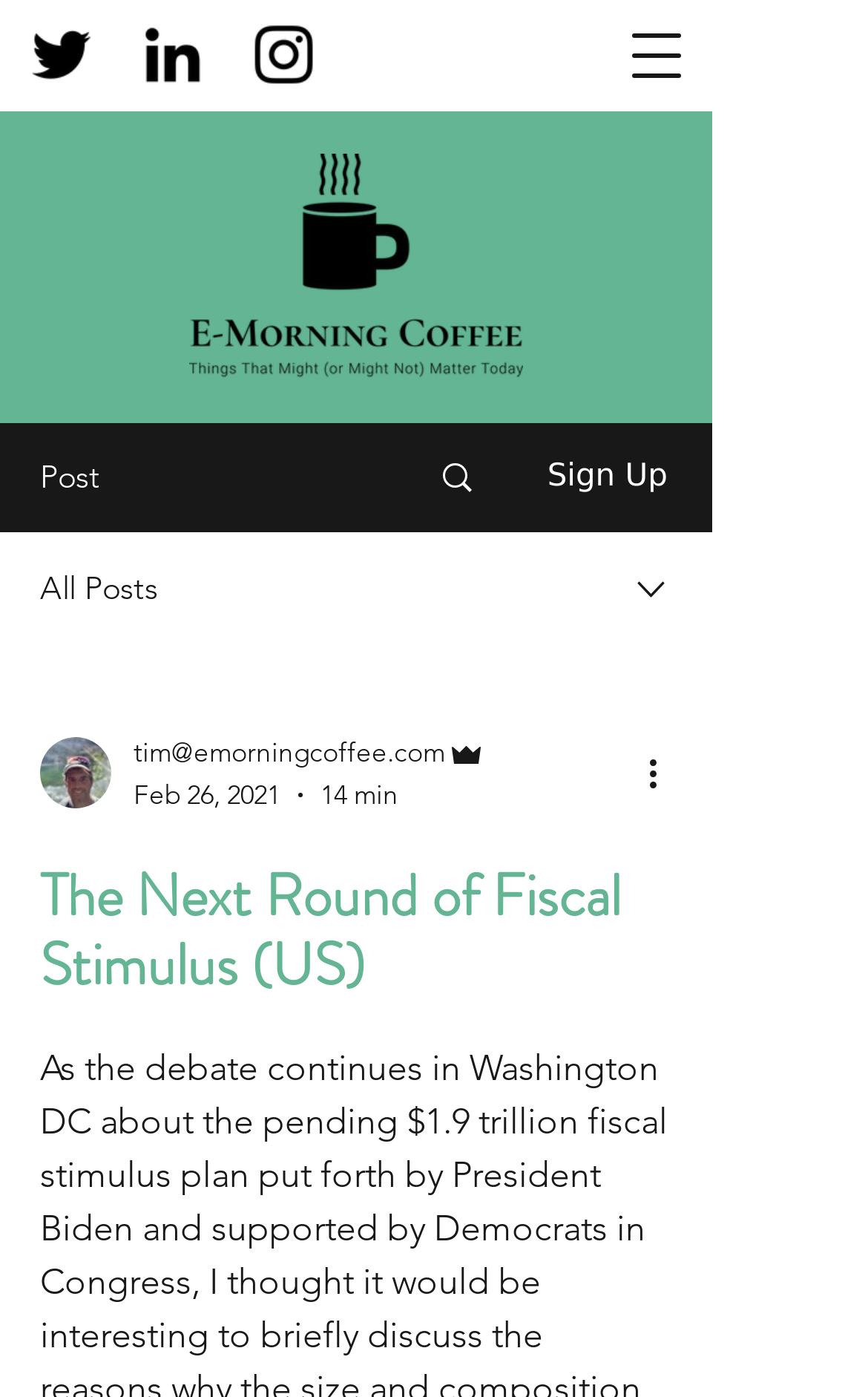Please find the bounding box coordinates of the element's region to be clicked to carry out this instruction: "Select an option from the combobox".

[0.0, 0.381, 0.821, 0.461]